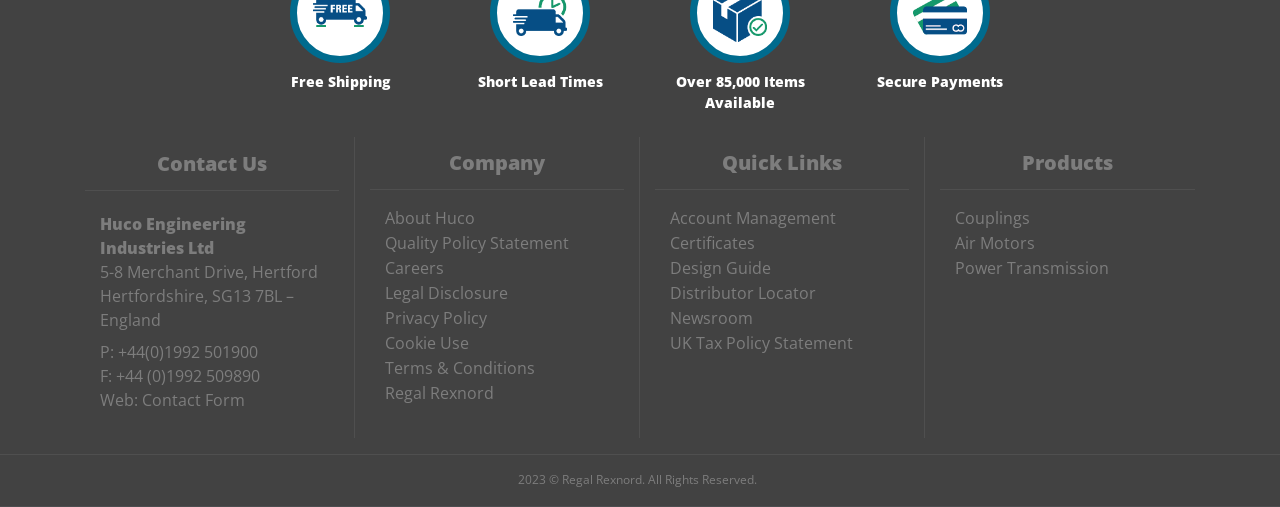Please determine the bounding box coordinates of the clickable area required to carry out the following instruction: "Read the quality policy statement". The coordinates must be four float numbers between 0 and 1, represented as [left, top, right, bottom].

[0.301, 0.457, 0.445, 0.501]